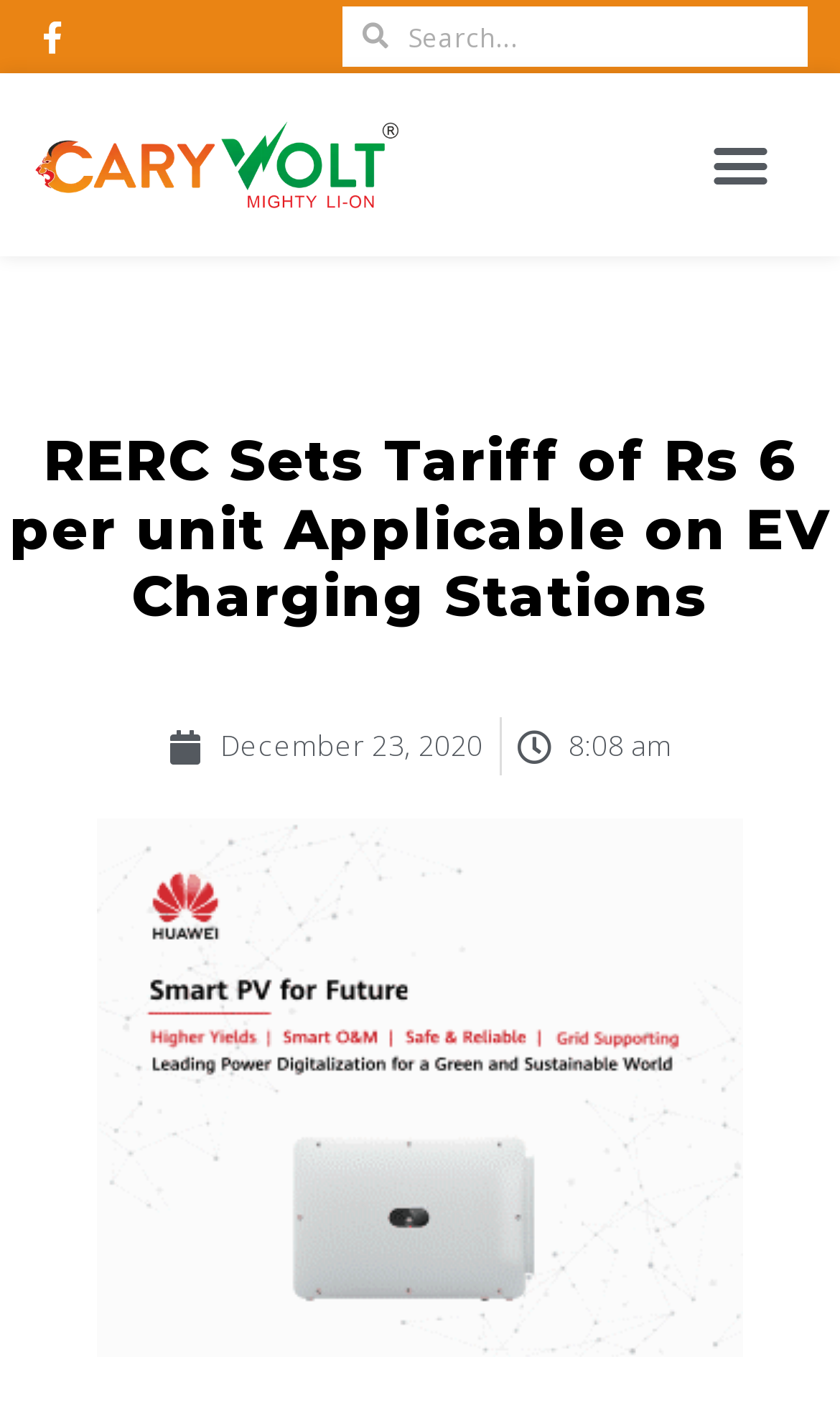Respond with a single word or phrase:
Is the menu toggle button expanded?

No